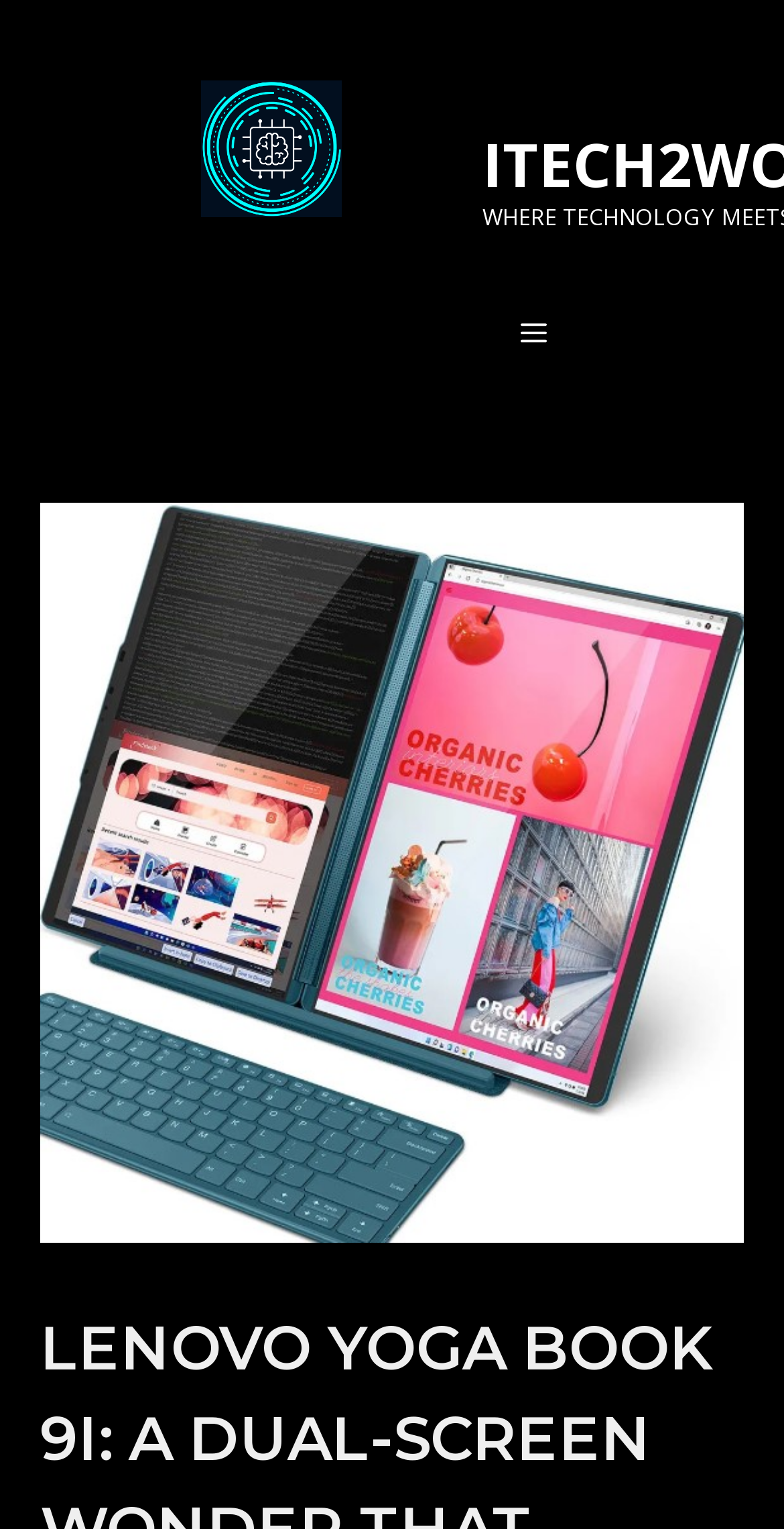Please determine the main heading text of this webpage.

LENOVO YOGA BOOK 9I: A DUAL-SCREEN WONDER THAT REDEFINES PRODUCTIVITY